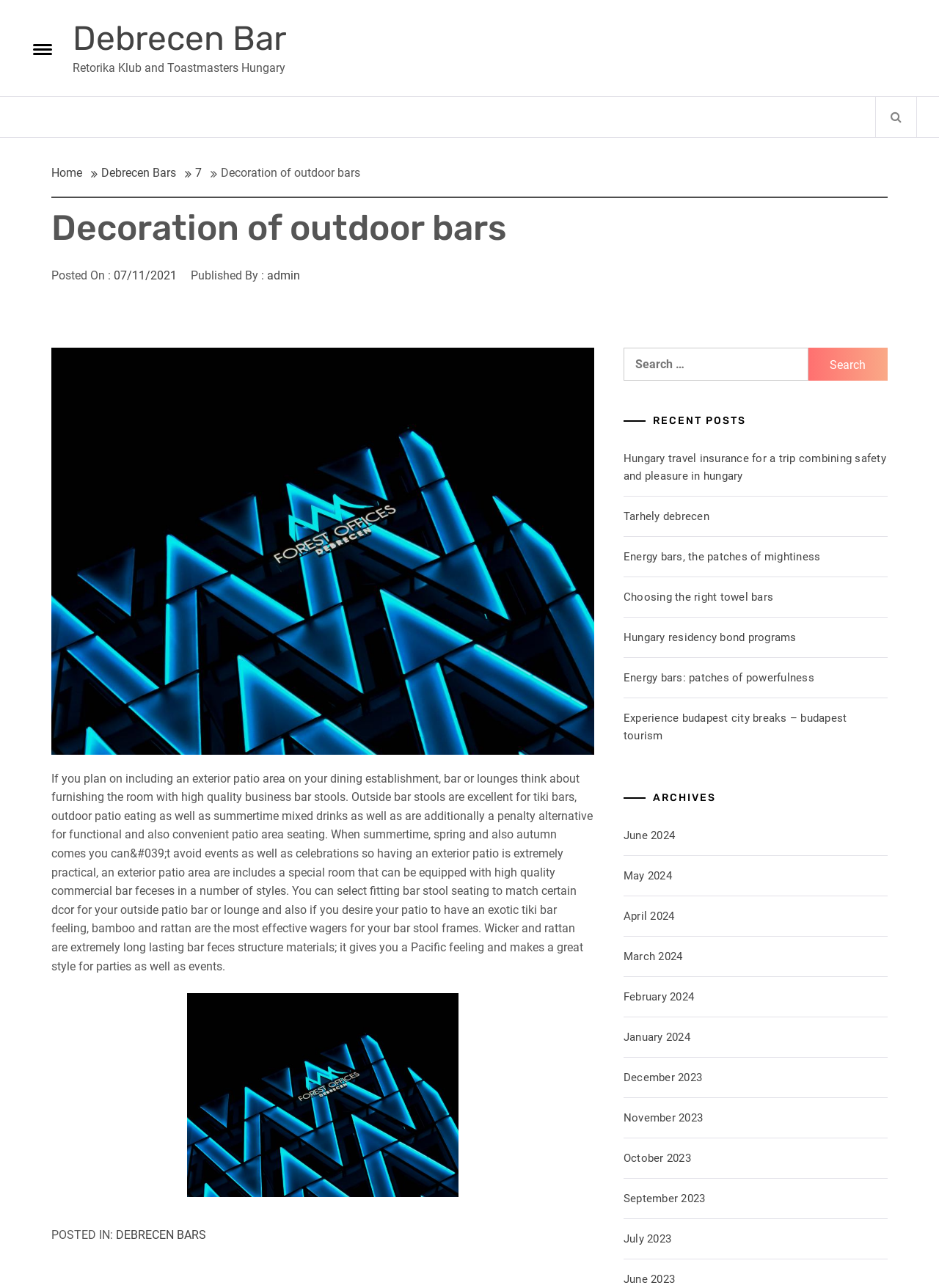Provide the bounding box coordinates of the UI element that matches the description: "07/11/2021".

[0.121, 0.209, 0.188, 0.219]